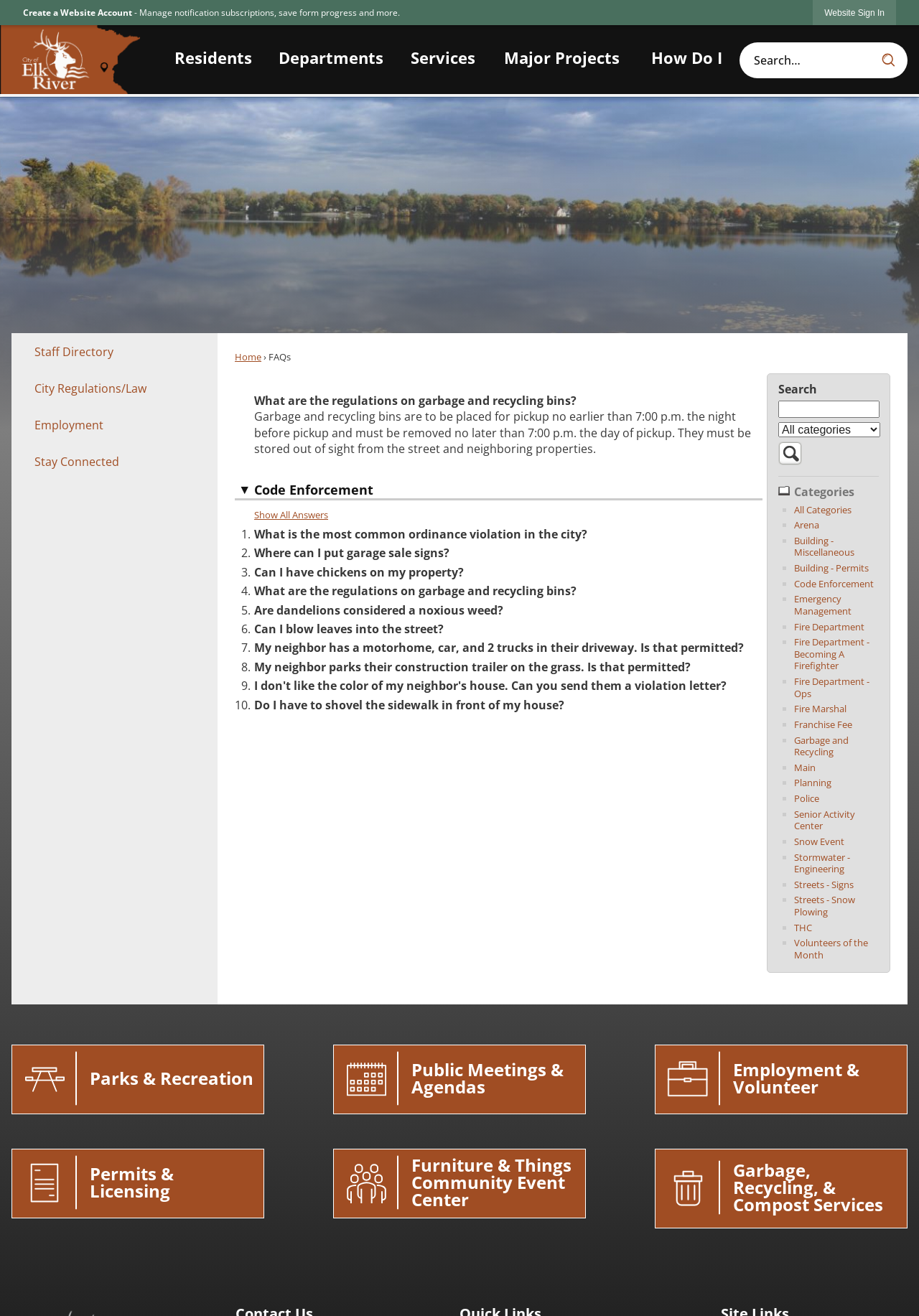Provide a thorough description of this webpage.

The webpage is a FAQ page about garbage and recycling bins, with a focus on regulations. At the top, there is a navigation menu with links to "Home", "Residents", "Departments", "Services", "Major Projects", and "How Do I". Below this, there is a search bar with a button and a category filter dropdown menu.

The main content of the page is divided into two sections. On the left, there is a list of categories with links to related FAQs, including "All Categories", "Arena", "Building - Miscellaneous", "Building - Permits", and many others. Each category has a bullet point marker.

On the right, there is a section with a heading "Categories" and a list of FAQs related to garbage and recycling bins. The first FAQ has a question "What are the regulations on garbage and recycling bins?" and an answer that explains the rules for placing and storing garbage and recycling bins. Below this, there is a link to "Code Enforcement" and a "Show All Answers" button.

Throughout the page, there are several buttons and links, including "Create a Website Account", "Website Sign In", and "Elk River MN Homepage". There is also a search box with a magnifying glass icon.